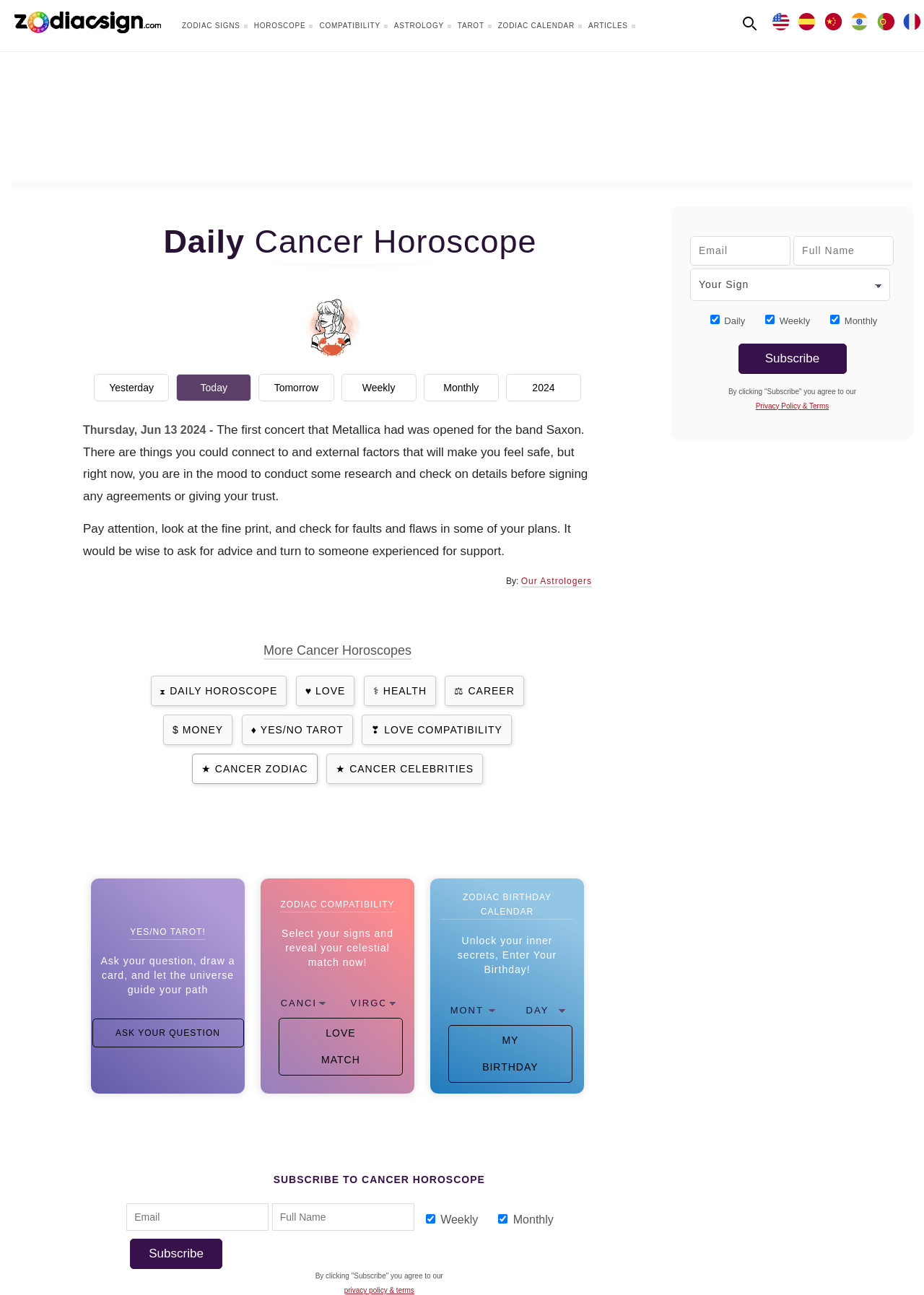How many links are available for selecting a zodiac sign? Using the information from the screenshot, answer with a single word or phrase.

12